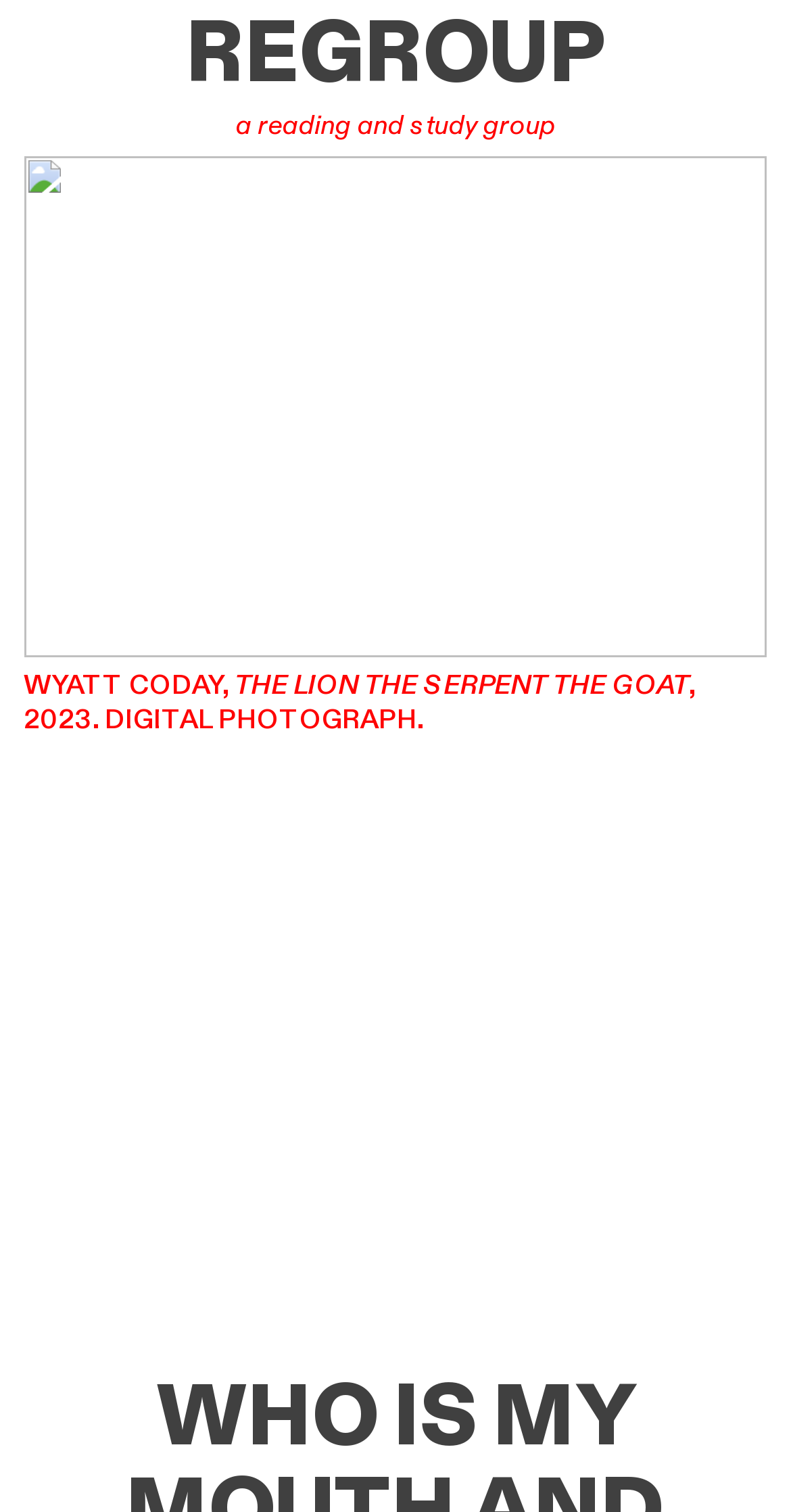Kindly respond to the following question with a single word or a brief phrase: 
What is the title of the artwork?

THE LION THE SERPENT THE GOAT